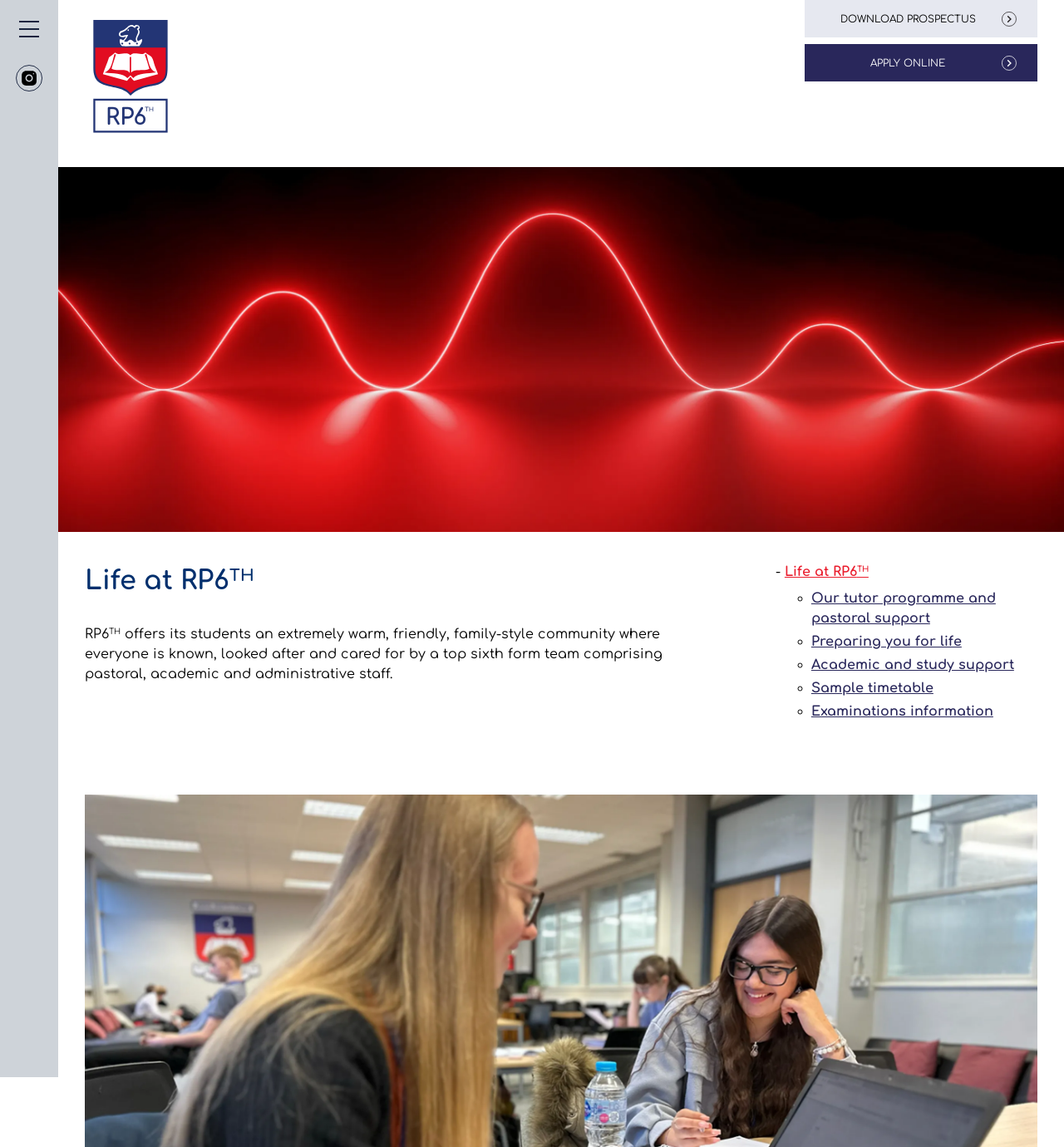Please determine the bounding box coordinates of the element's region to click for the following instruction: "Open the 'Instagram' page".

[0.015, 0.056, 0.04, 0.079]